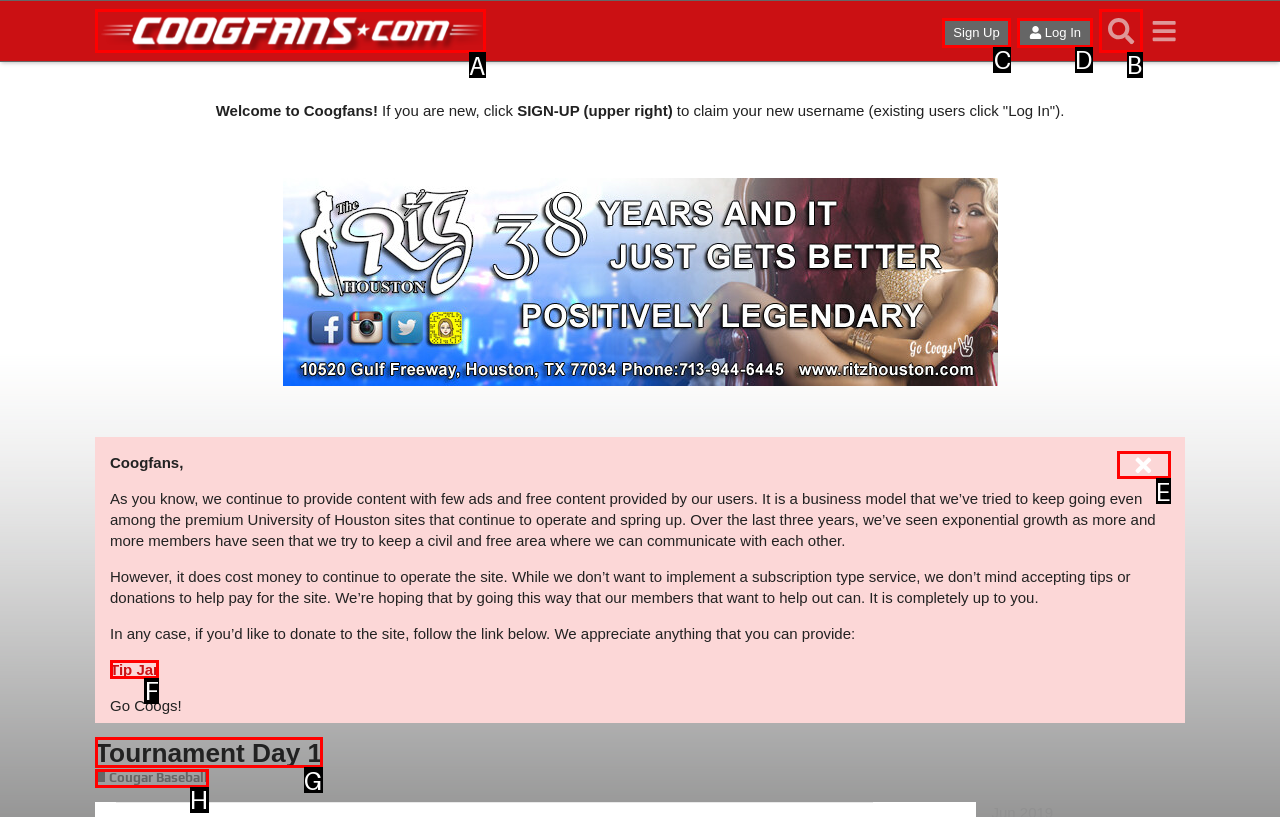Determine the letter of the UI element that you need to click to perform the task: Donate to the site.
Provide your answer with the appropriate option's letter.

F